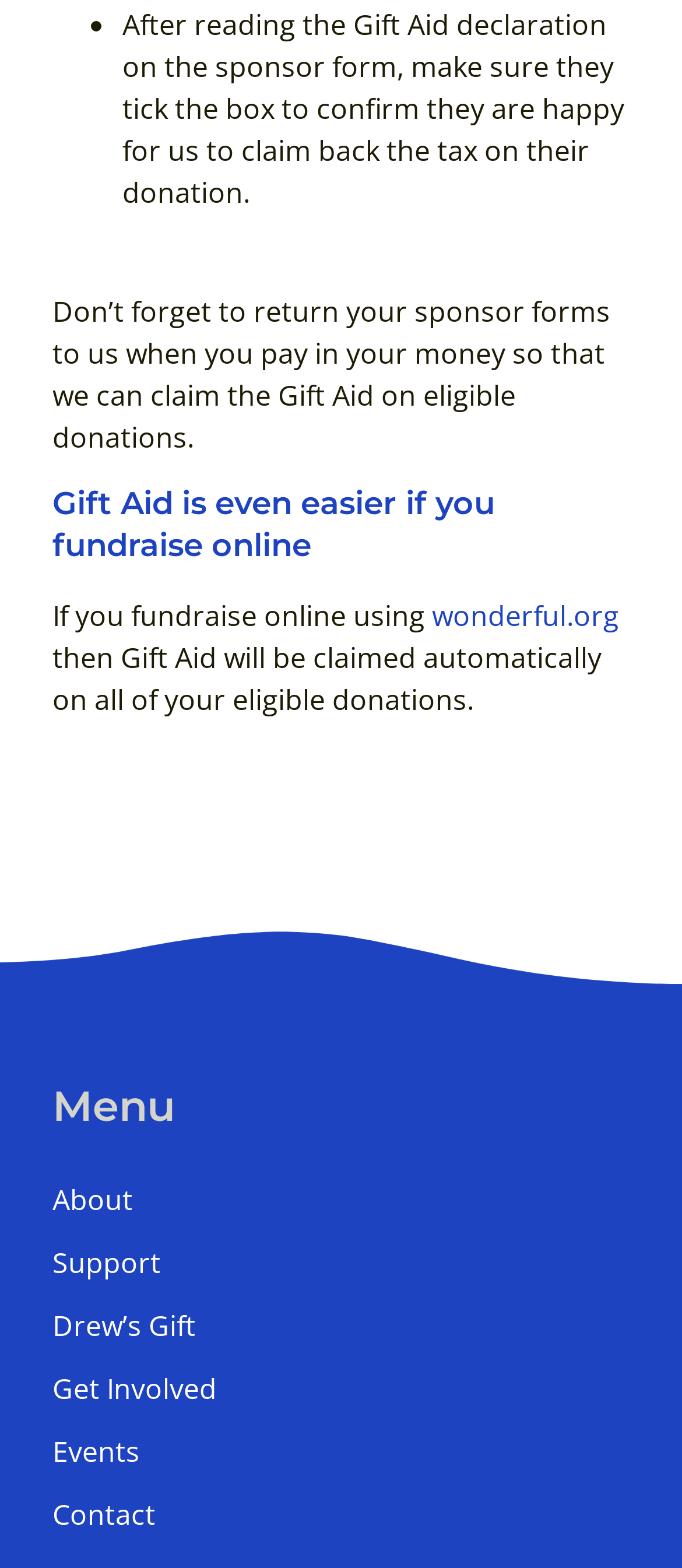Predict the bounding box of the UI element based on this description: "About".

[0.077, 0.745, 0.923, 0.785]